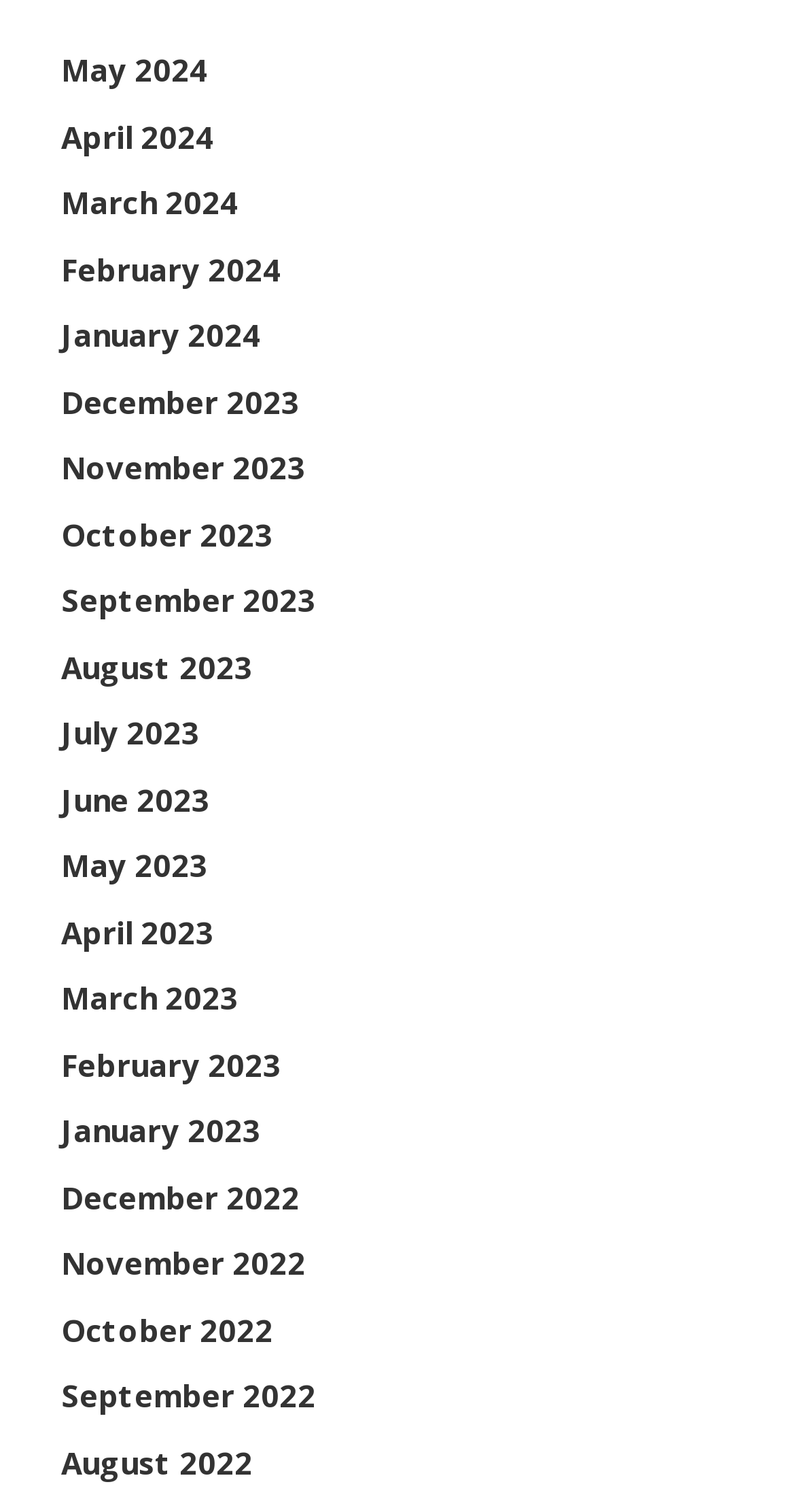Highlight the bounding box coordinates of the region I should click on to meet the following instruction: "access January 2024".

[0.077, 0.208, 0.328, 0.235]